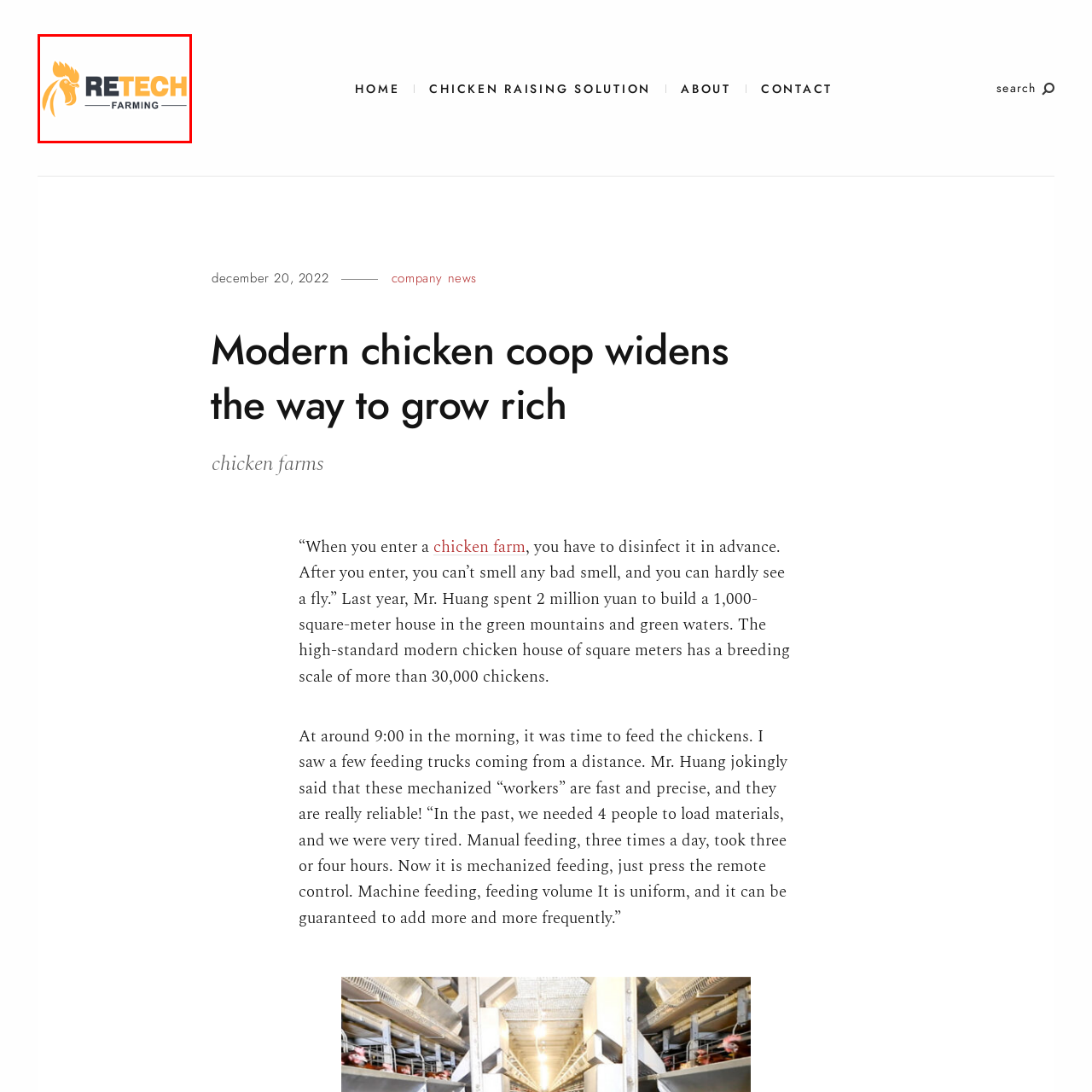Give a detailed account of the scene depicted within the red boundary.

The image features the logo of RETECH Farming, prominently displaying a stylized rooster alongside the company name. The logo combines bold typography with a vibrant color palette, showcasing the words "RETECH" in dark gray and "FARMING" in a bright yellow. This visual identity represents the company's focus on innovative agricultural solutions, particularly in the realm of chicken farming. The rooster symbolizes health and productivity, aligning with RETECH's mission to enhance modern farming techniques. The design is clean and professional, ideal for attracting attention within the farming community and emphasizing the reliability of their services.